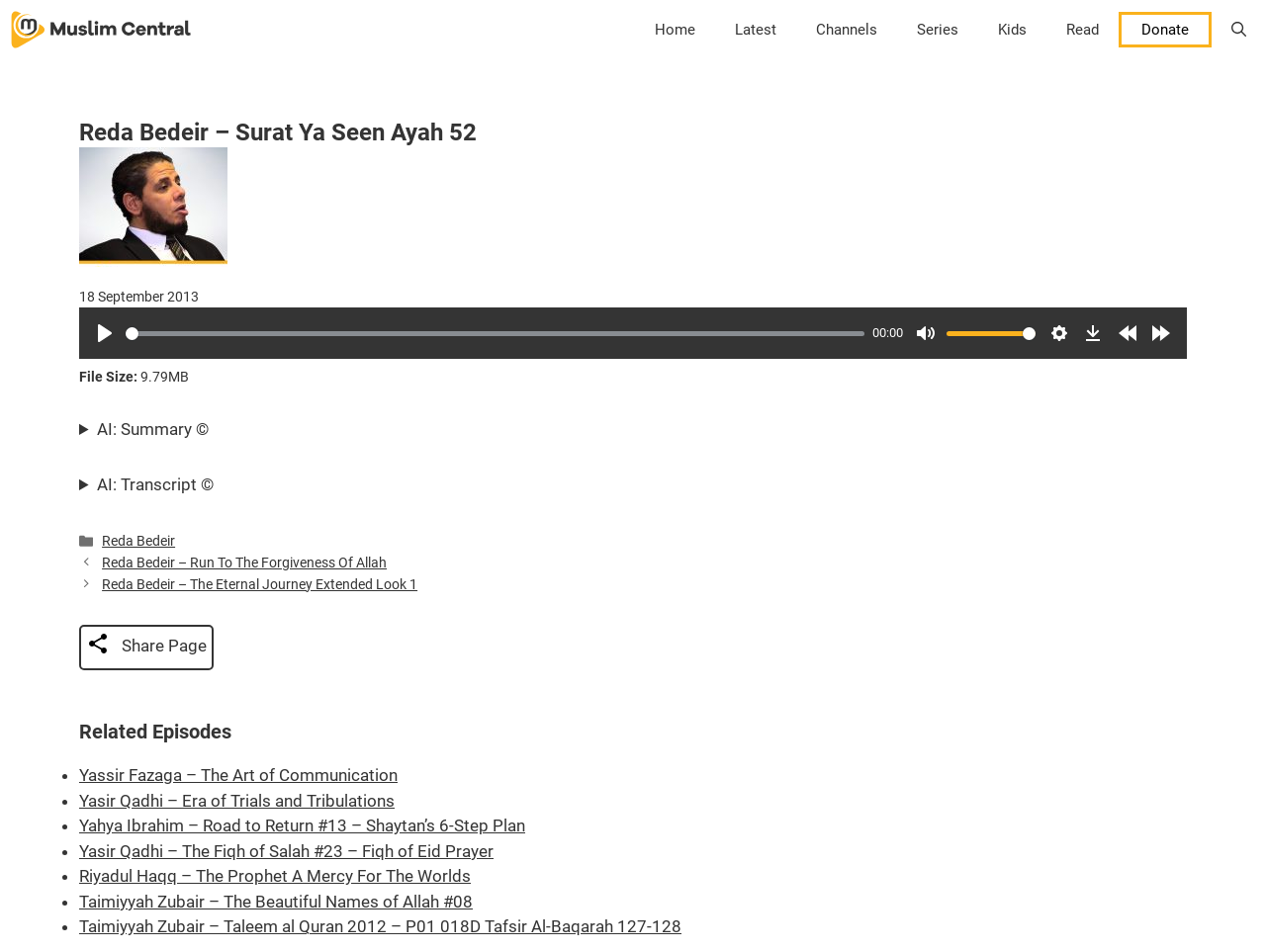Predict the bounding box of the UI element that fits this description: "aria-label="Open Search Bar"".

[0.957, 0.0, 1.0, 0.062]